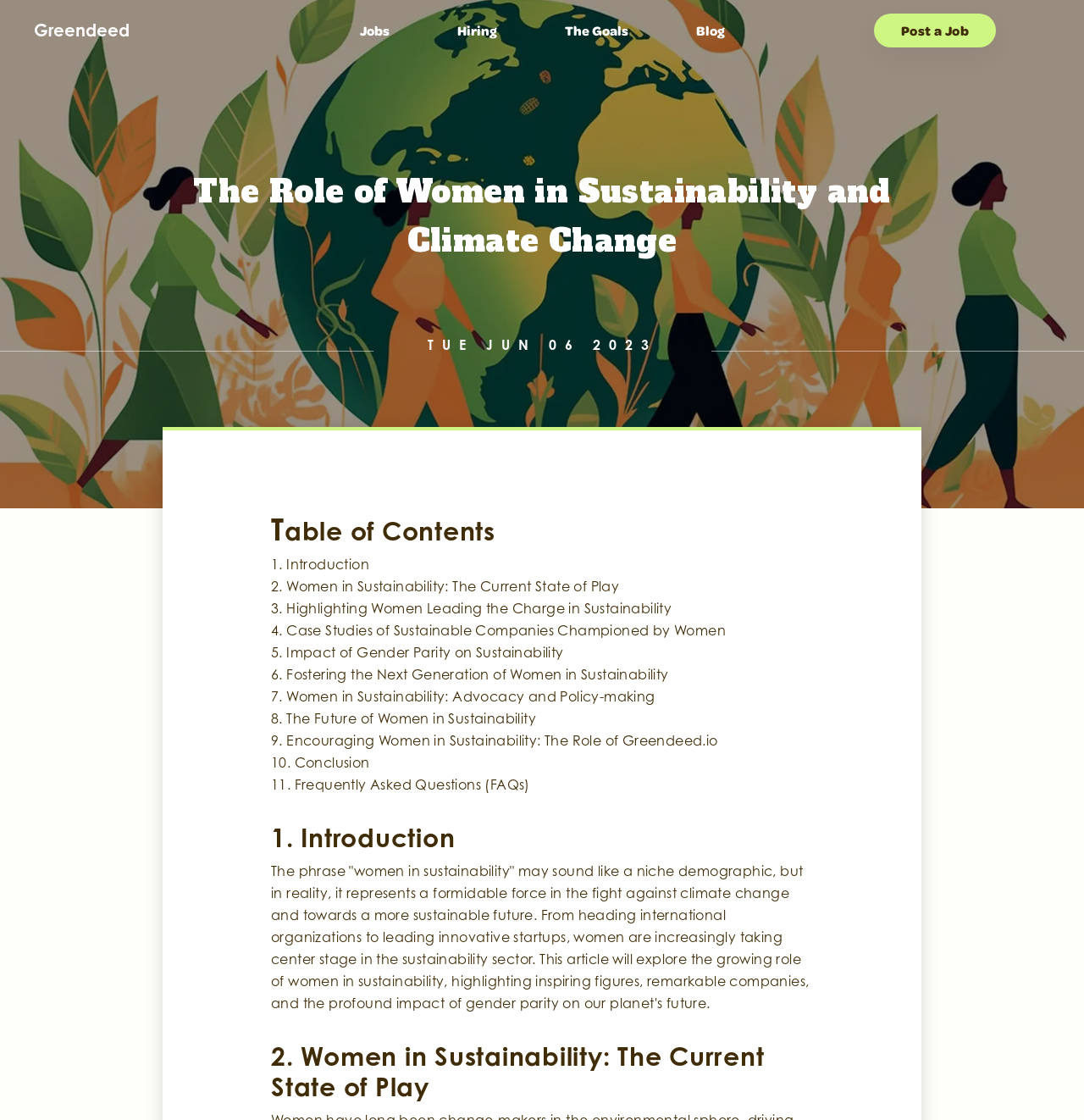How many sections are in the Table of Contents?
Please elaborate on the answer to the question with detailed information.

I counted the number of list markers in the Table of Contents section, which are numbered from 1 to 11, indicating 11 sections.